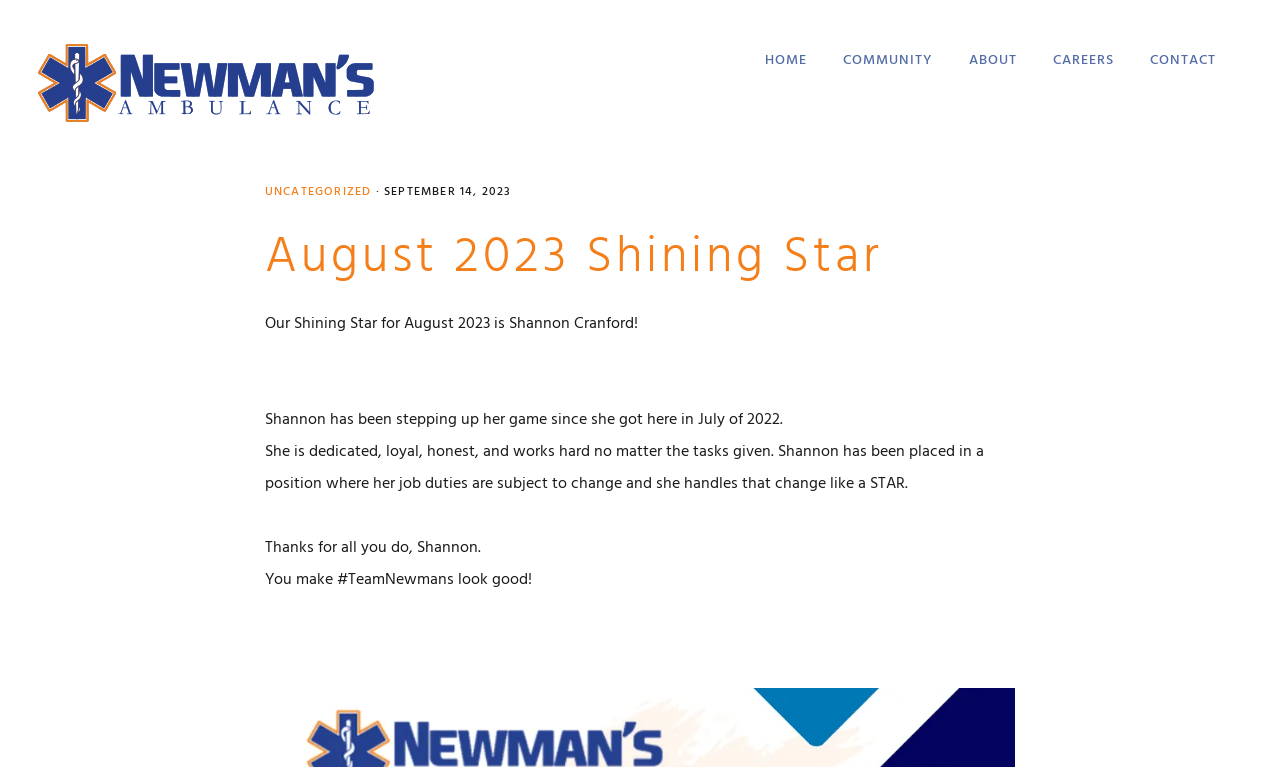Using the details from the image, please elaborate on the following question: Who is the Shining Star for August 2023?

I found the answer by looking at the header 'August 2023 Shining Star' and then reading the text below it, which says 'Our Shining Star for August 2023 is Shannon Cranford!'.